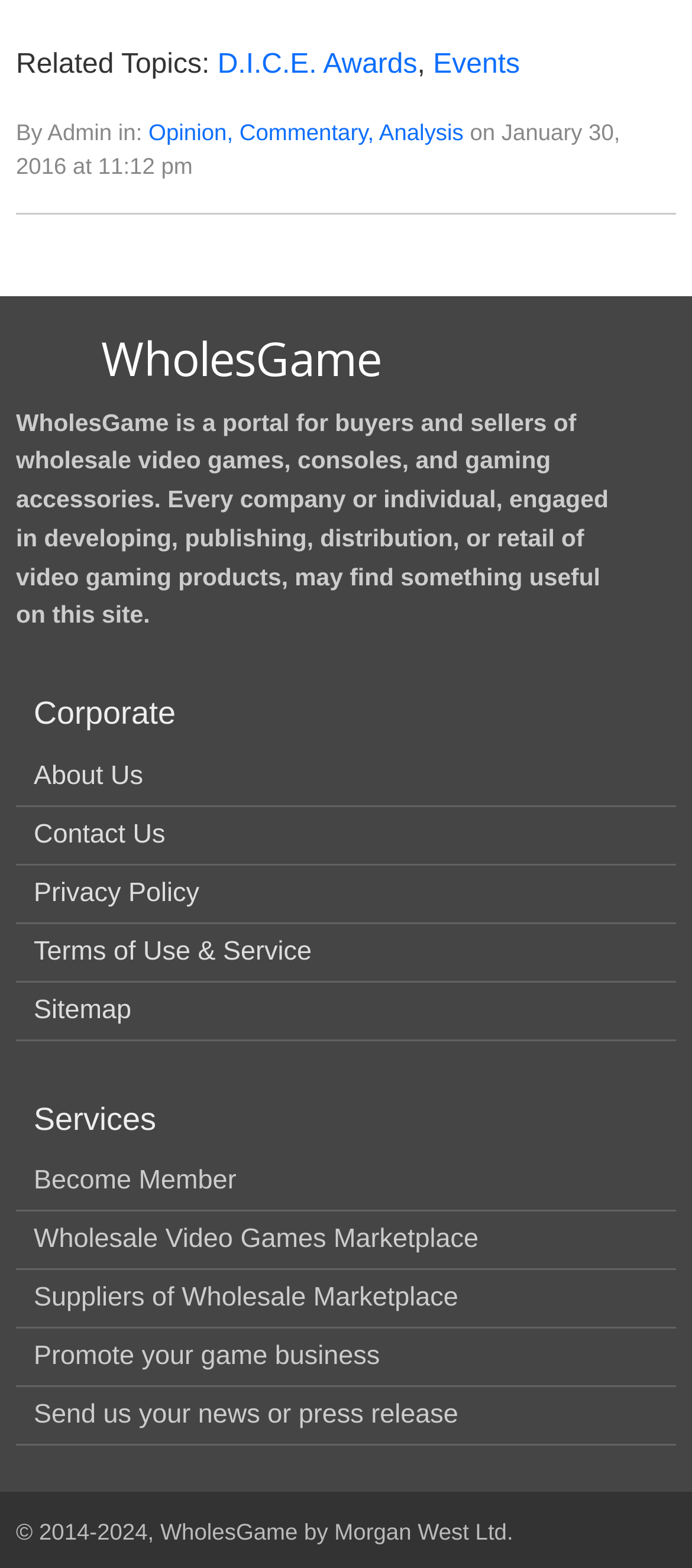Please determine the bounding box coordinates for the UI element described here. Use the format (top-left x, top-left y, bottom-right x, bottom-right y) with values bounded between 0 and 1: School Activities

None